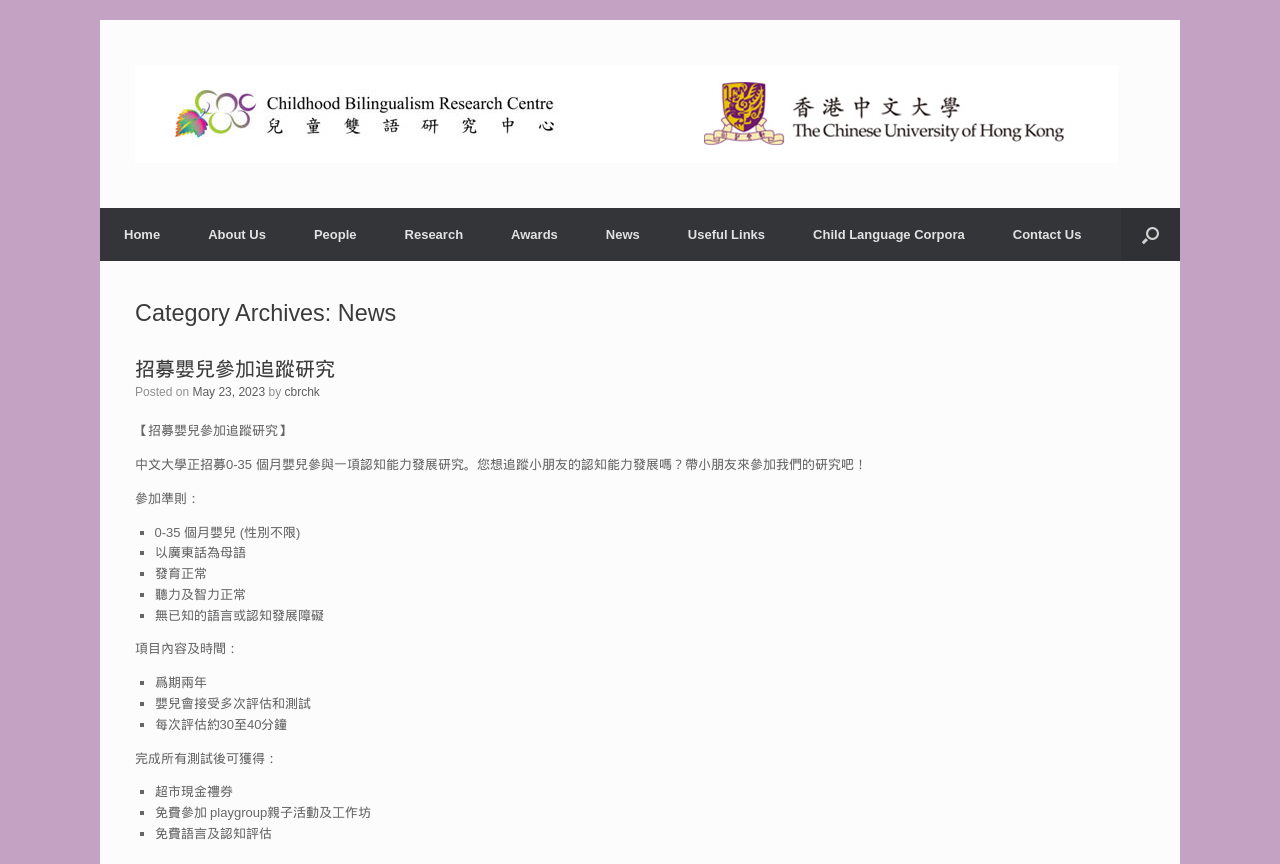Find the bounding box coordinates for the area that must be clicked to perform this action: "Browse the 'Law Firm' link".

None